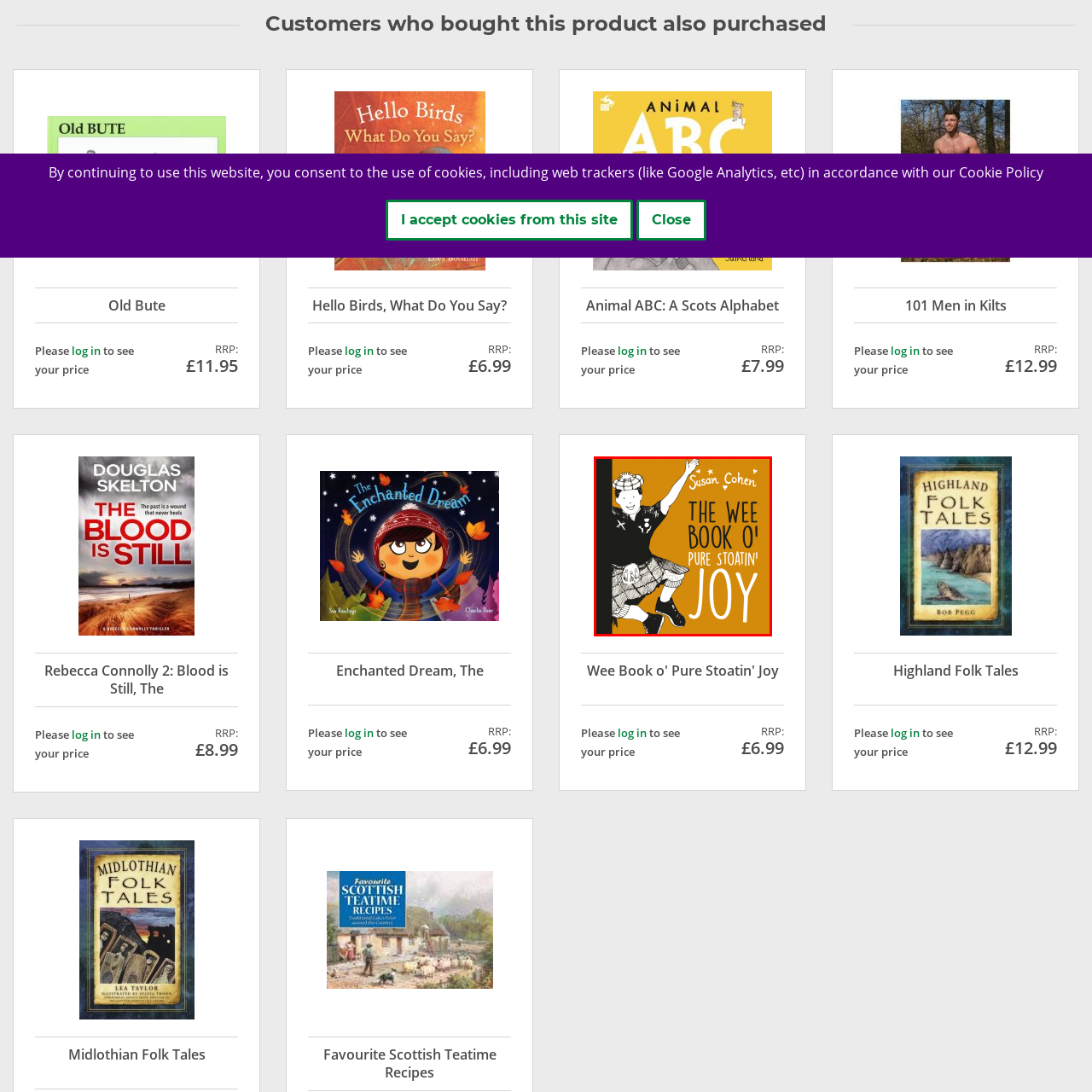Describe in detail the contents of the image highlighted within the red box.

The image showcases the cover of a charming book titled "The Wee Book O' Pure Stoatin' Joy," authored by Susan Cohen. The design features a joyful character dressed in traditional Scottish attire, complete with a kilt and a tartan hat, exuding a sense of merriment and cultural pride. The background is a vibrant orange, which enhances the playful and lively theme of the book. The title is prominently displayed in bold, whimsical lettering, further emphasizing the book's cheerful essence. This captivating cover invites readers to explore the delightful content within, promising a playful and joyous experience.